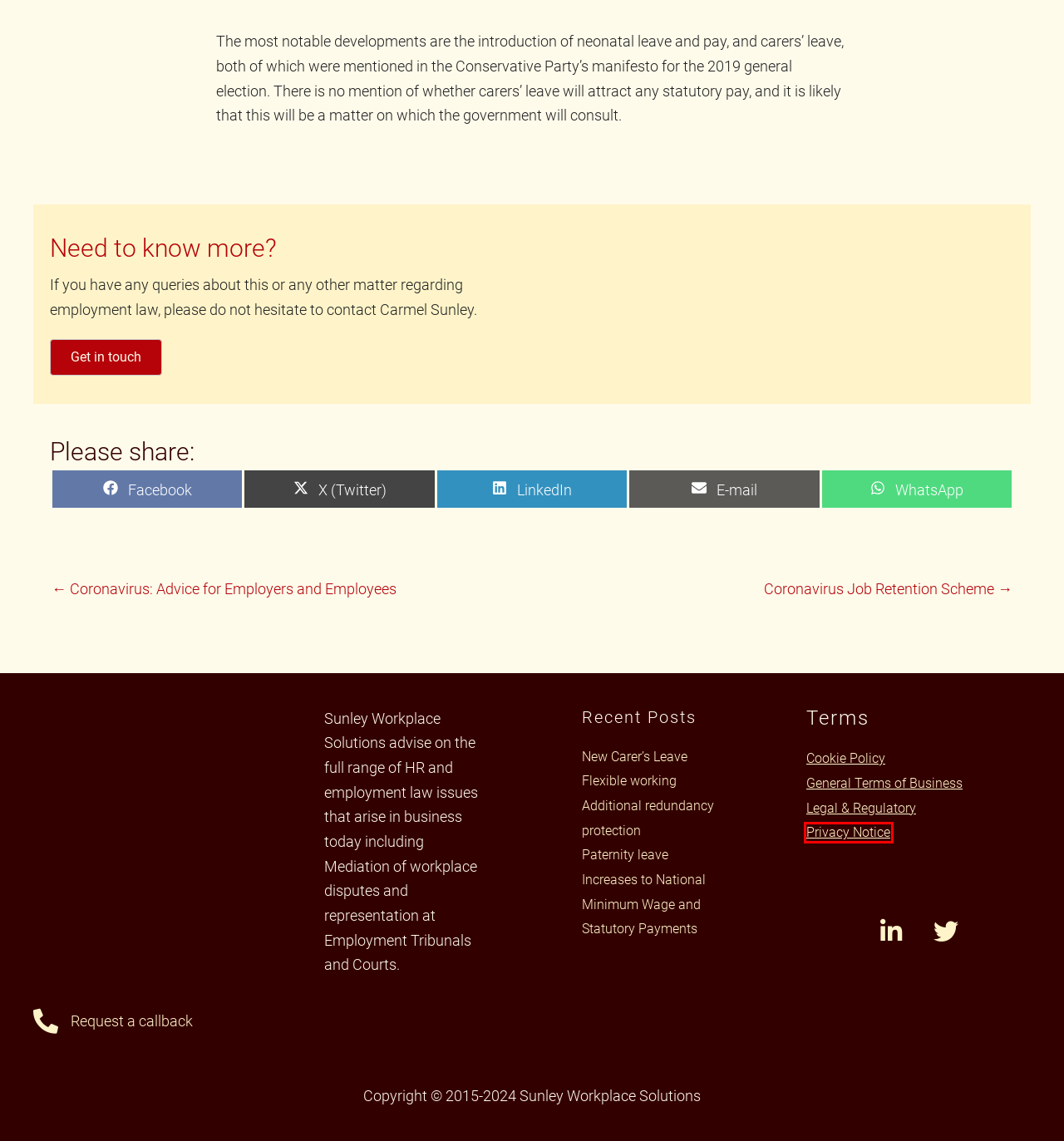Examine the screenshot of a webpage with a red bounding box around a UI element. Your task is to identify the webpage description that best corresponds to the new webpage after clicking the specified element. The given options are:
A. Privacy Notice - Sunley Workplace Solutions
B. Flexible working - Sunley Workplace Solutions
C. Paternity leave - Sunley Workplace Solutions
D. General Terms of Business - Sunley Workplace Solutions
E. Coronavirus Job Retention Scheme - Sunley Workplace Solutions
F. Coronavirus: Advice for Employers and Employees - Sunley Workplace Solutions
G. Cookie Policy - Sunley Workplace Solutions
H. Legal & Regulatory - Sunley Workplace Solutions

A